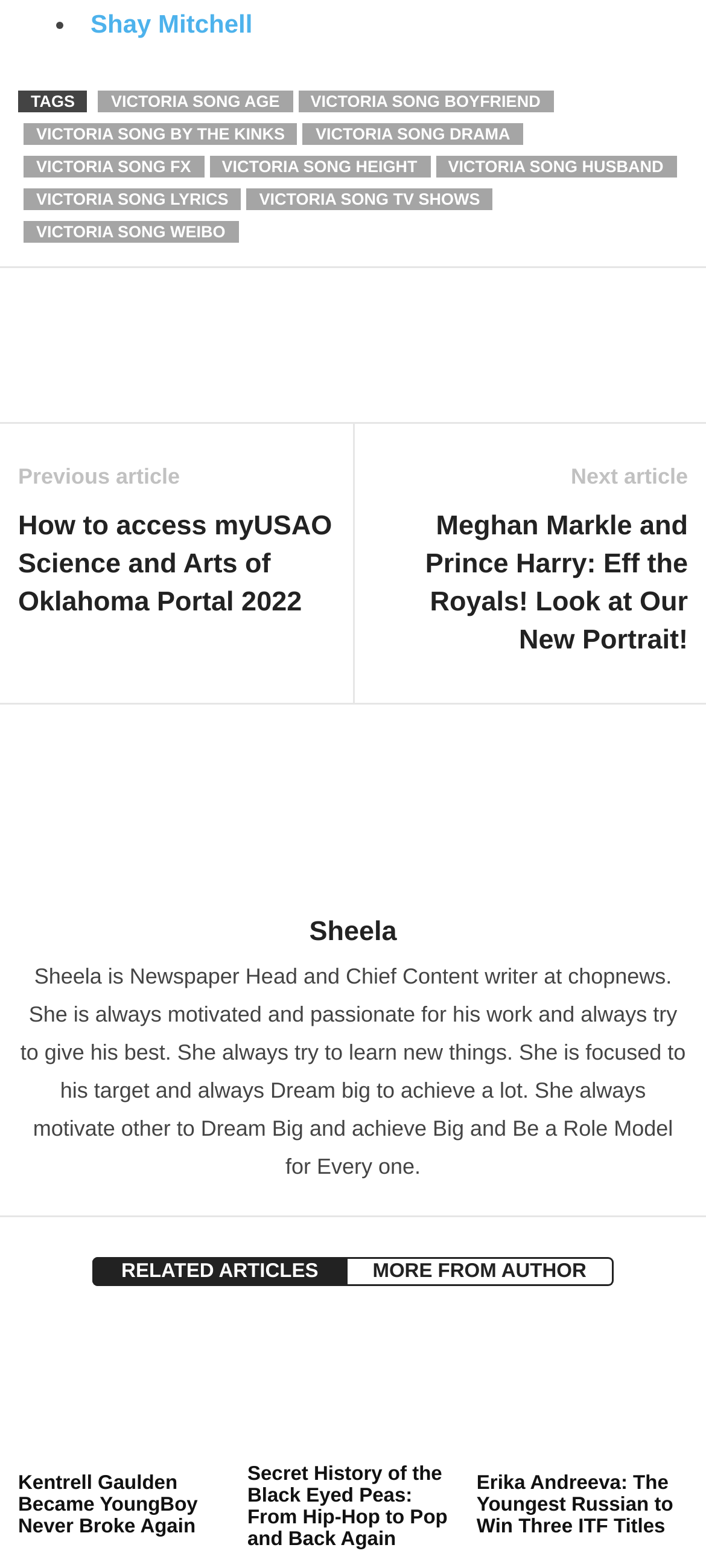Could you highlight the region that needs to be clicked to execute the instruction: "Enter website name"?

None